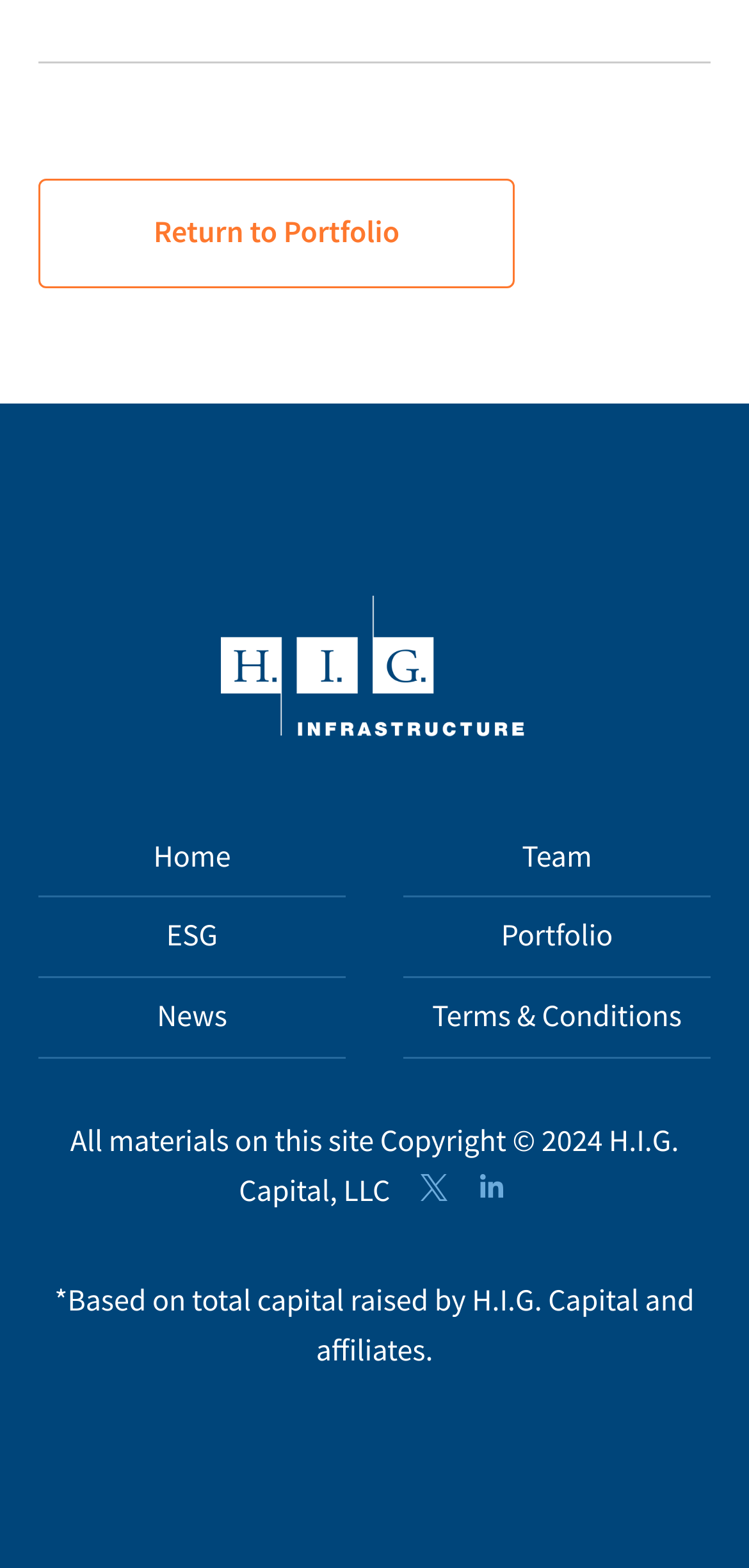What is the text above the social media links?
Provide a detailed and well-explained answer to the question.

I examined the webpage and found that the text above the social media links is the copyright information, which states 'All materials on this site Copyright © 2024 H.I.G. Capital, LLC'.